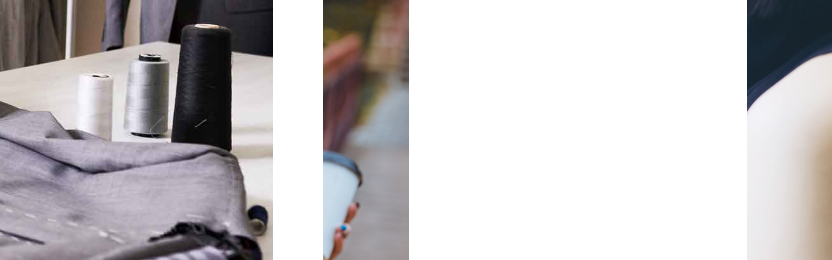What is the background of the image?
With the help of the image, please provide a detailed response to the question.

The caption hints that 'the background hints at a lively urban environment, enhancing the sense of fashion and design intertwined with everyday life', which describes the background of the image.